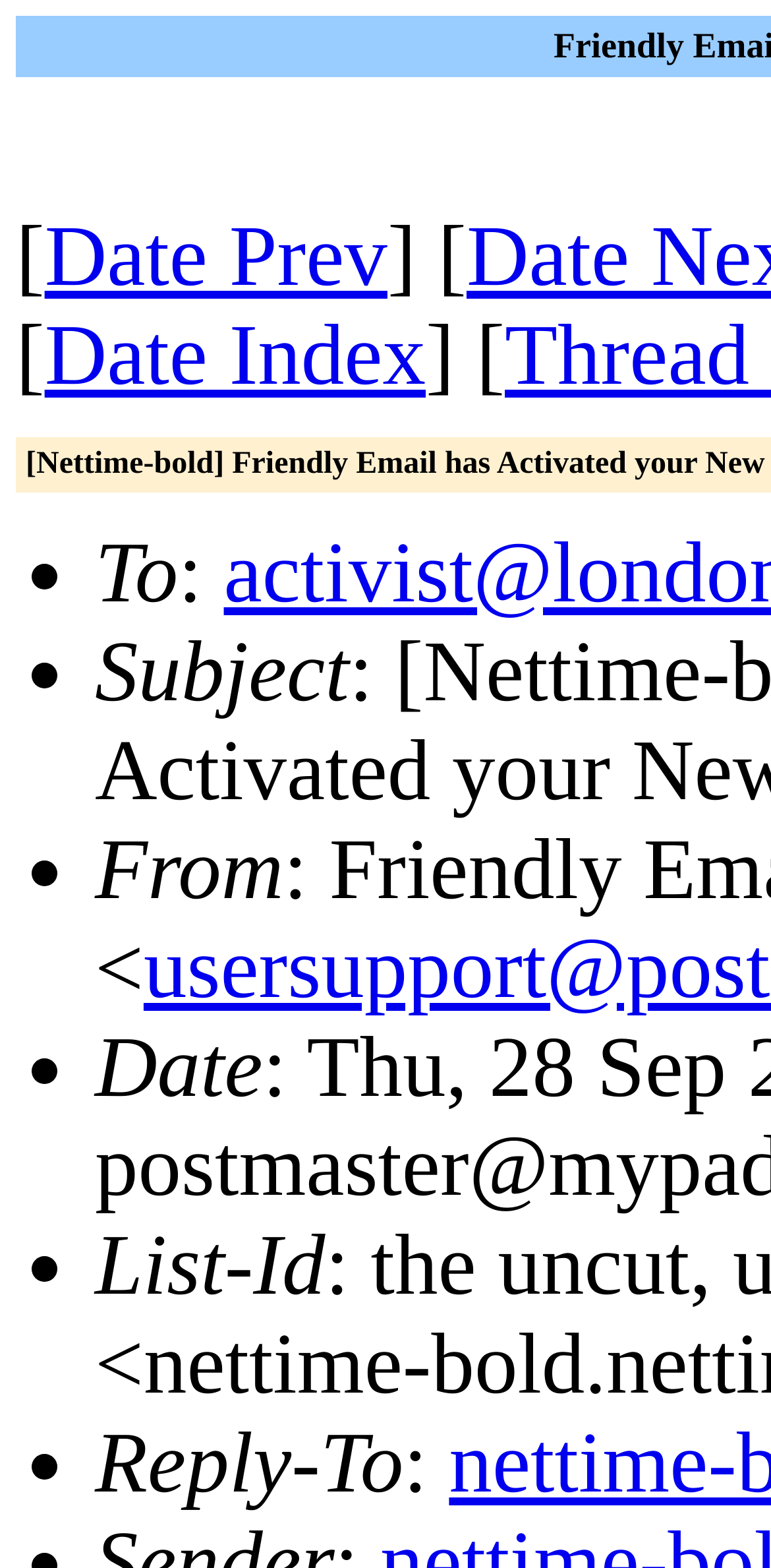Answer this question using a single word or a brief phrase:
What is the label next to the 'To' text?

: